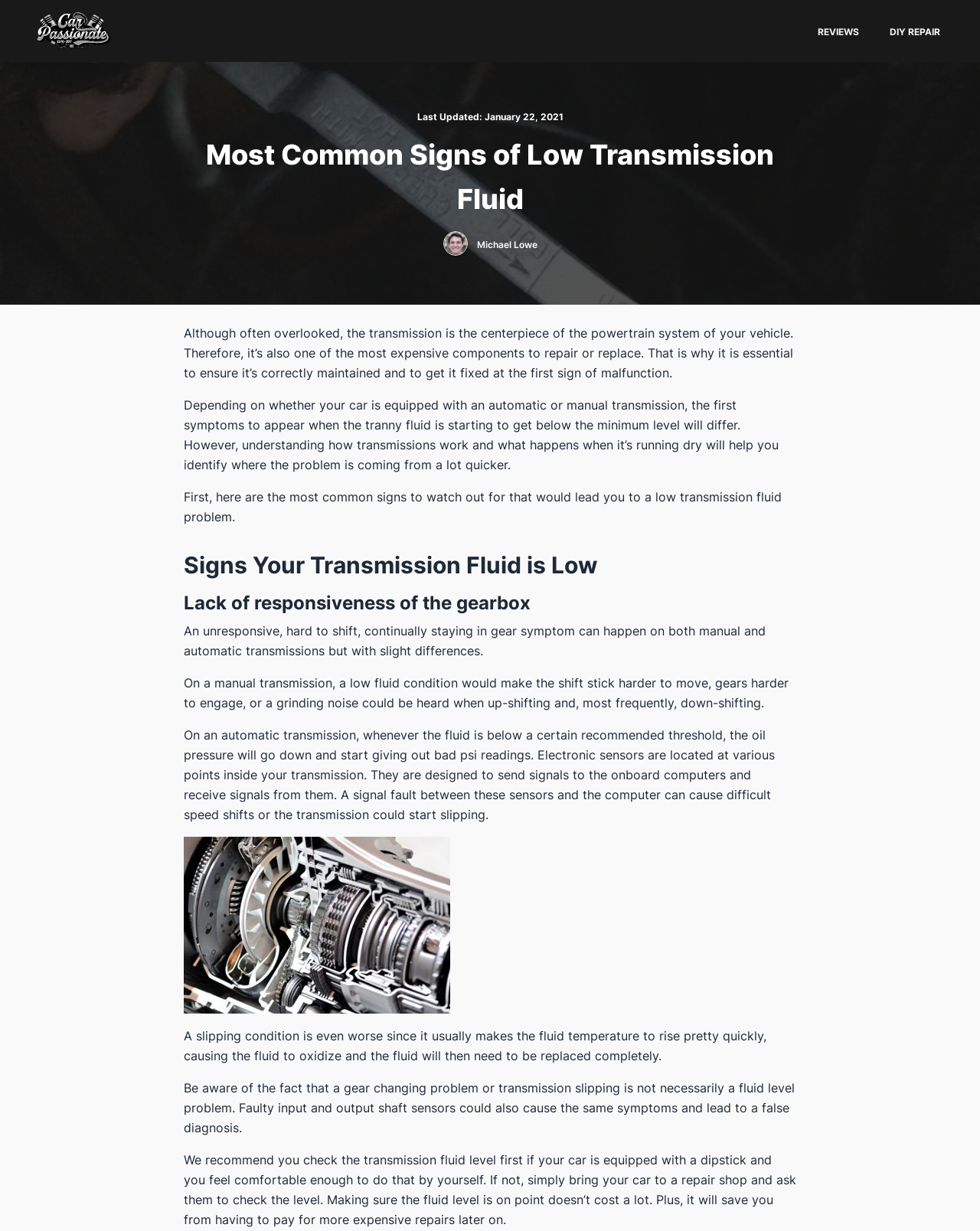What is recommended to check first if the car has a dipstick?
Please provide a comprehensive answer based on the contents of the image.

The webpage suggests that if the car is equipped with a dipstick and the owner feels comfortable doing so, they should check the transmission fluid level first to ensure it is at the recommended level, which can help prevent more expensive repairs later on.